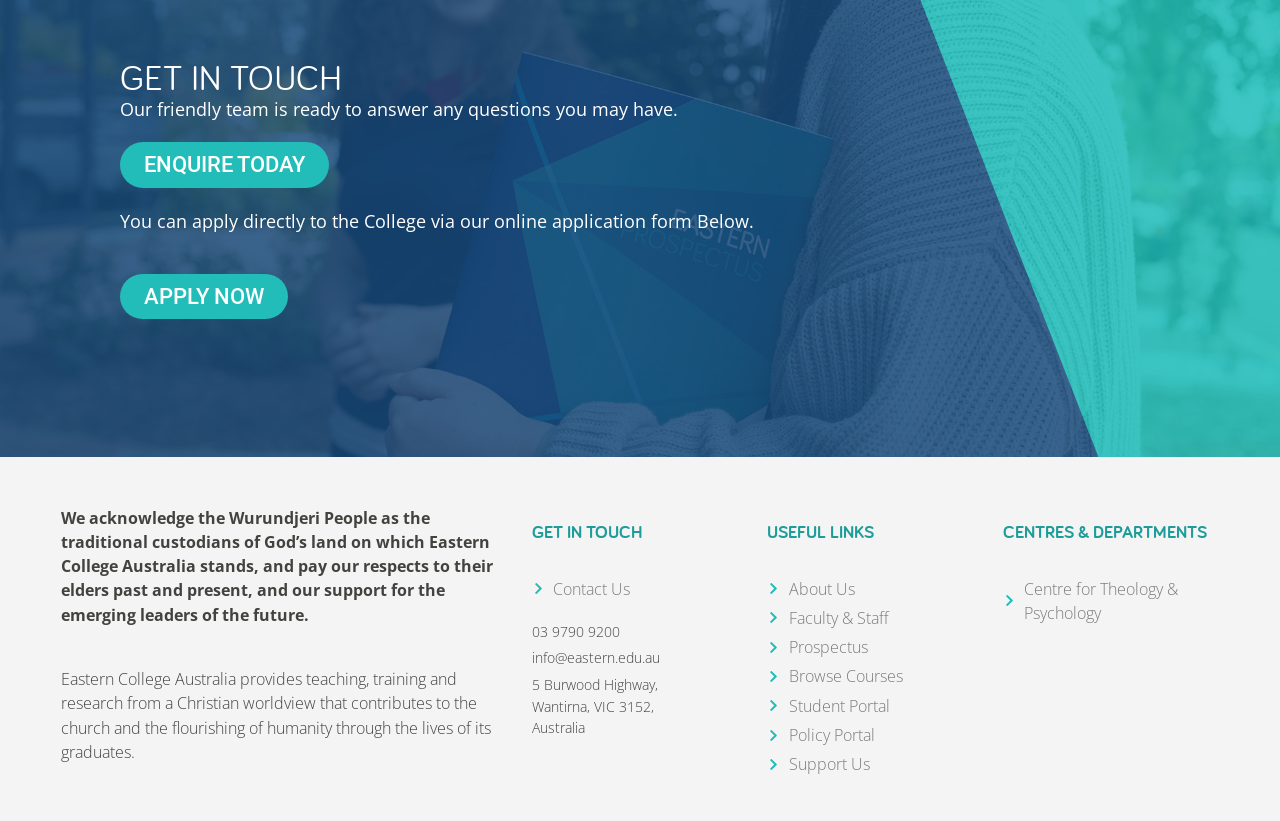Please use the details from the image to answer the following question comprehensively:
What is the address of Eastern College Australia?

I found the address by looking at the 'GET IN TOUCH' section, where it is listed as '5 Burwood Highway, Wantirna, VIC 3152, Australia'.